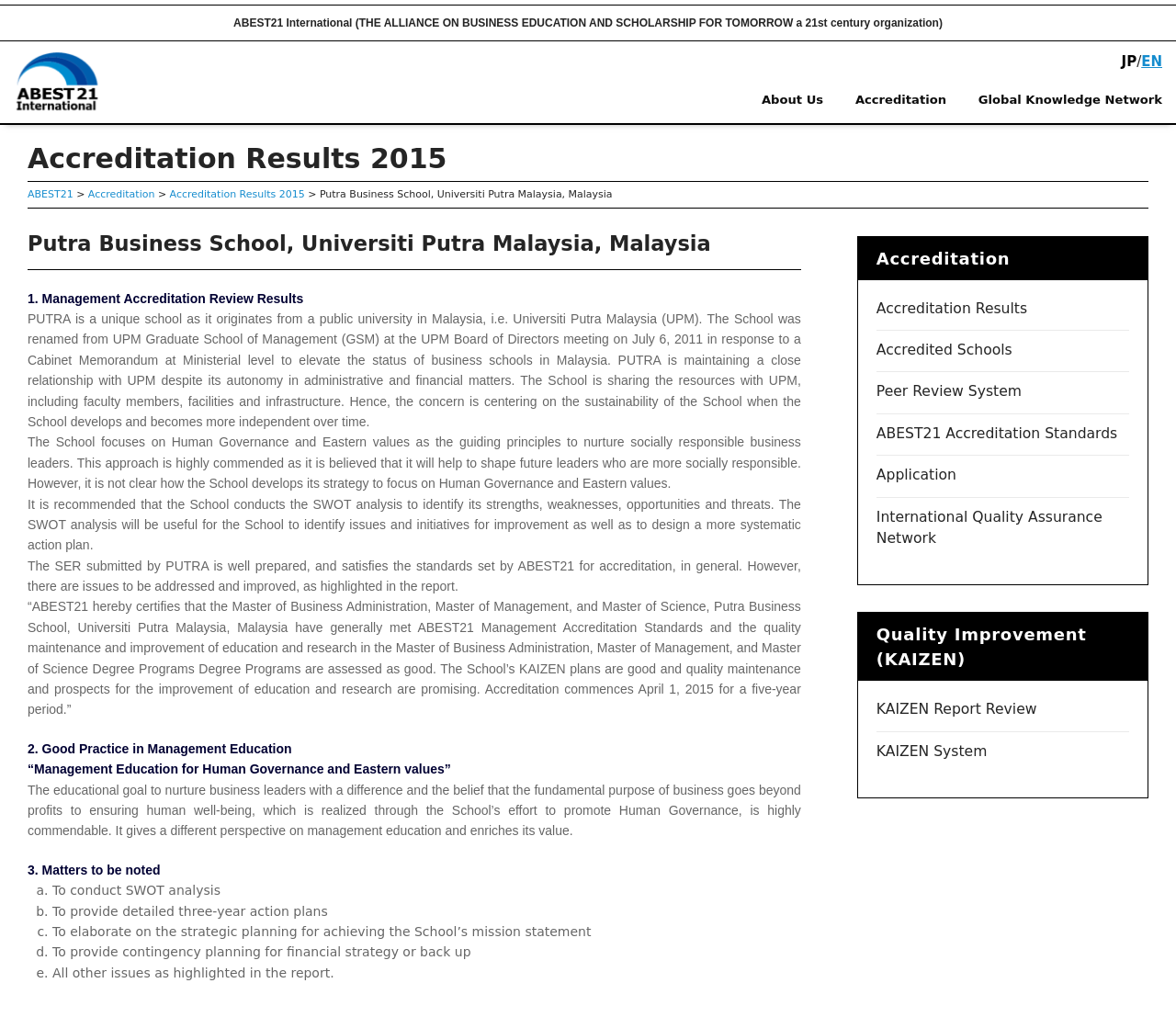Highlight the bounding box of the UI element that corresponds to this description: "parent_node: THE CALORIE MYTHS".

None